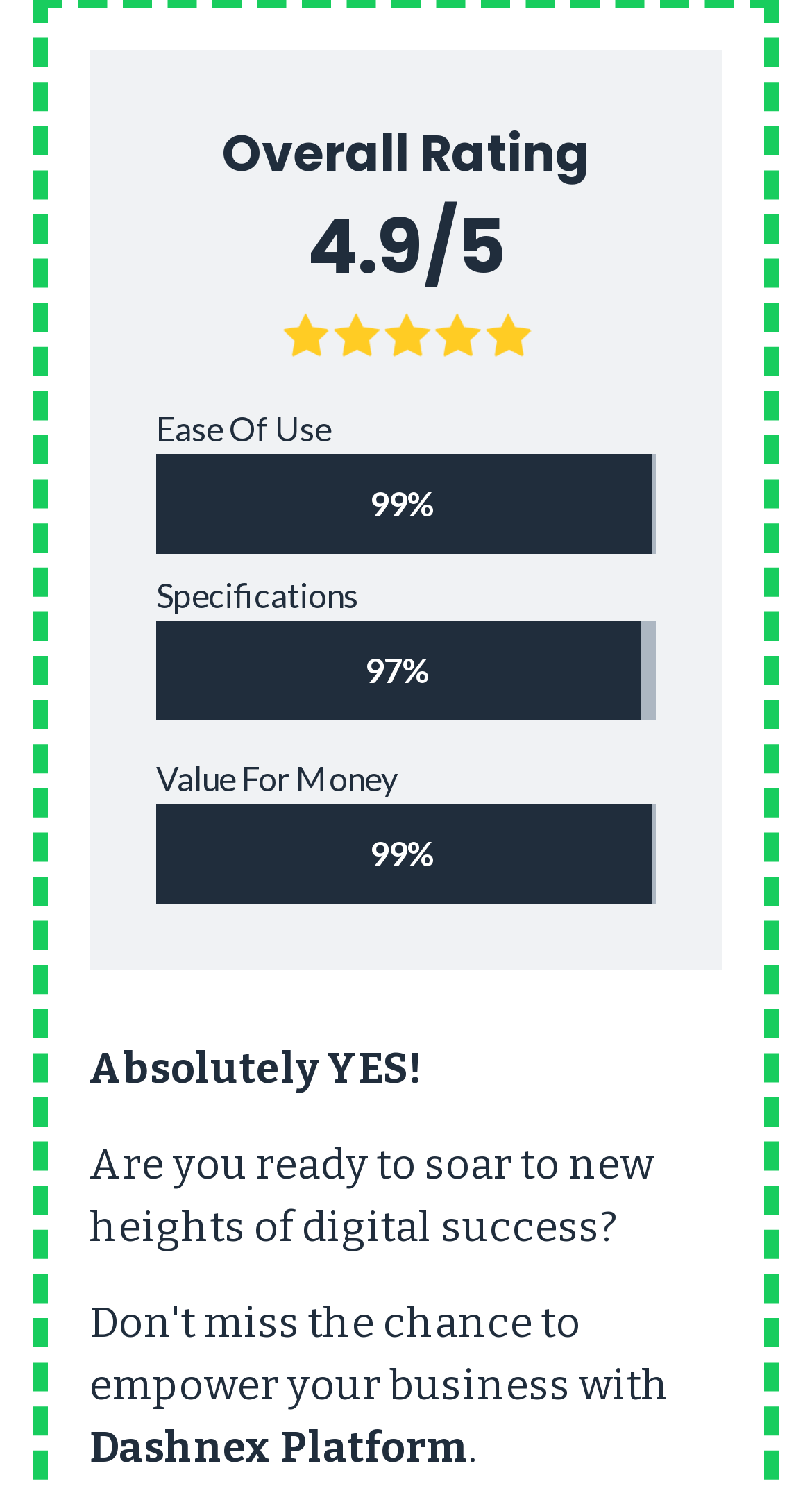Locate the bounding box coordinates of the clickable area needed to fulfill the instruction: "Explore the 'Don't miss the chance to empower your business with Dashnex Platform.' option".

[0.11, 0.865, 0.89, 0.991]